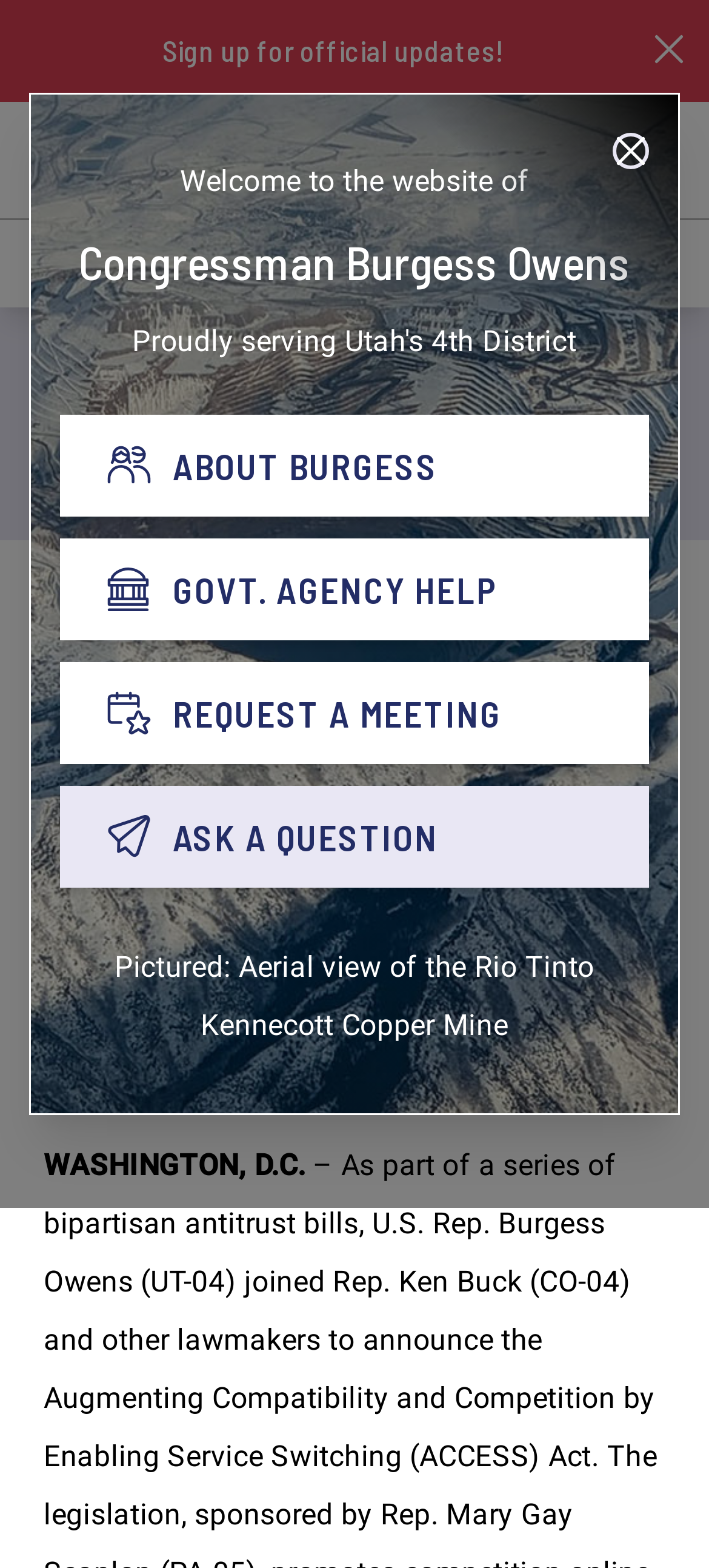Determine the bounding box coordinates of the clickable area required to perform the following instruction: "Learn about Burgess Owens". The coordinates should be represented as four float numbers between 0 and 1: [left, top, right, bottom].

[0.085, 0.265, 0.915, 0.329]